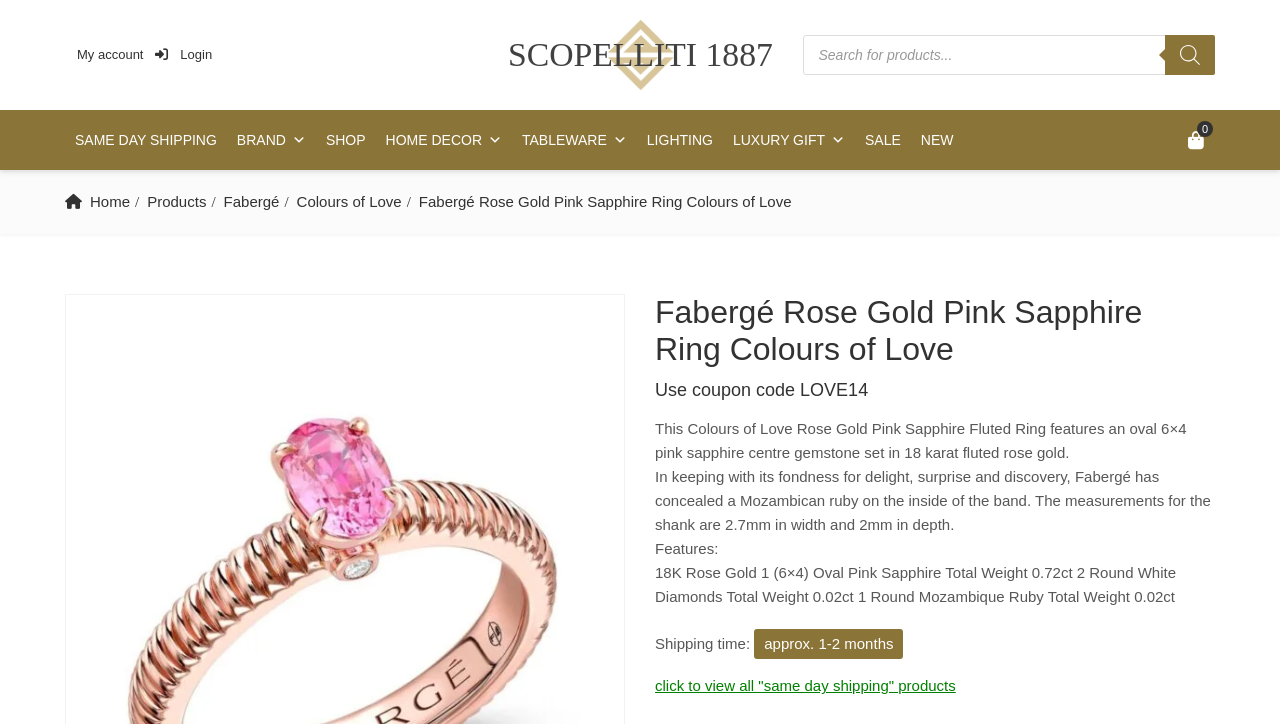Could you find the bounding box coordinates of the clickable area to complete this instruction: "Login"?

[0.121, 0.065, 0.166, 0.086]